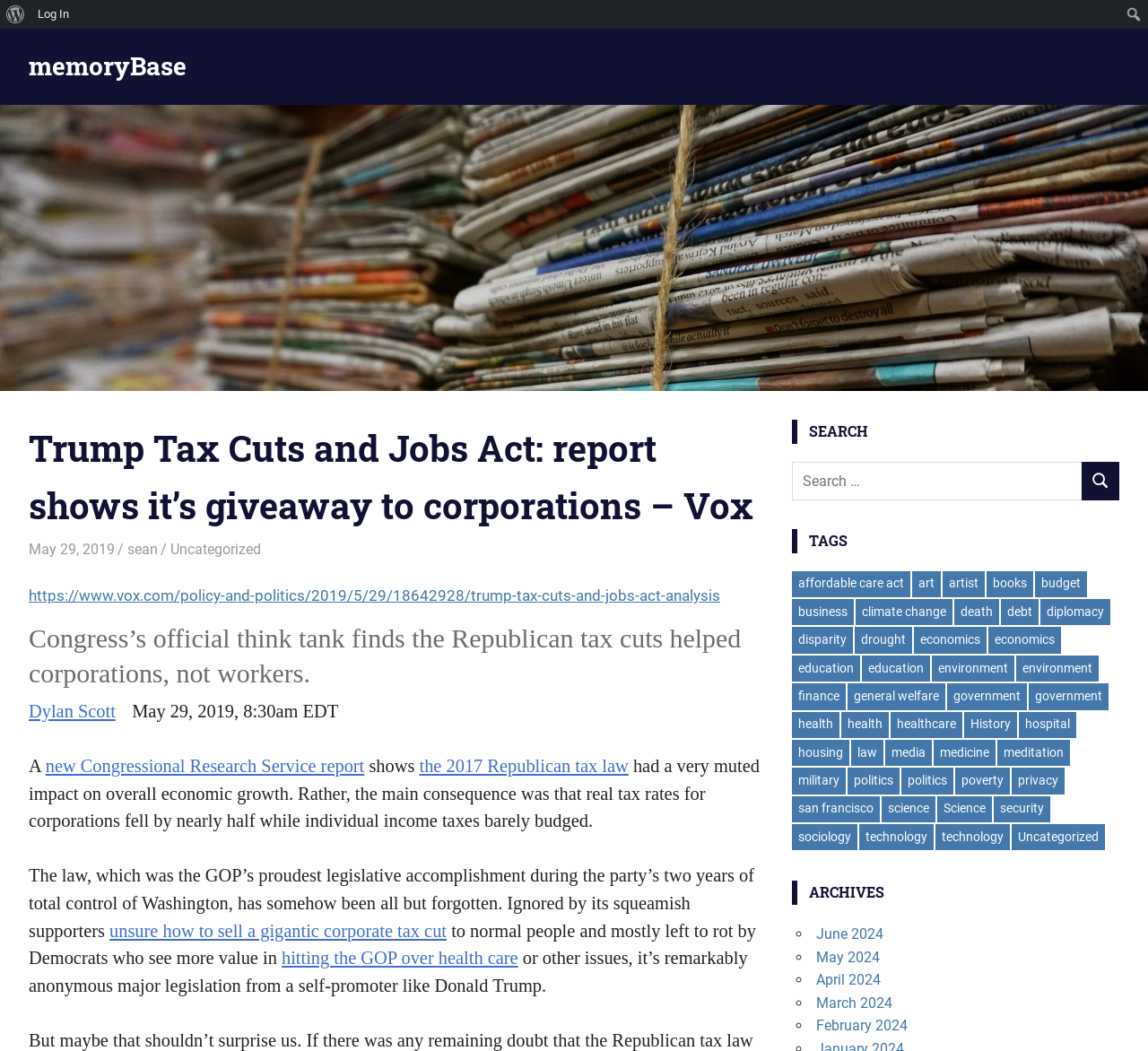Please determine the bounding box coordinates for the element that should be clicked to follow these instructions: "Search for something".

[0.977, 0.003, 0.998, 0.024]